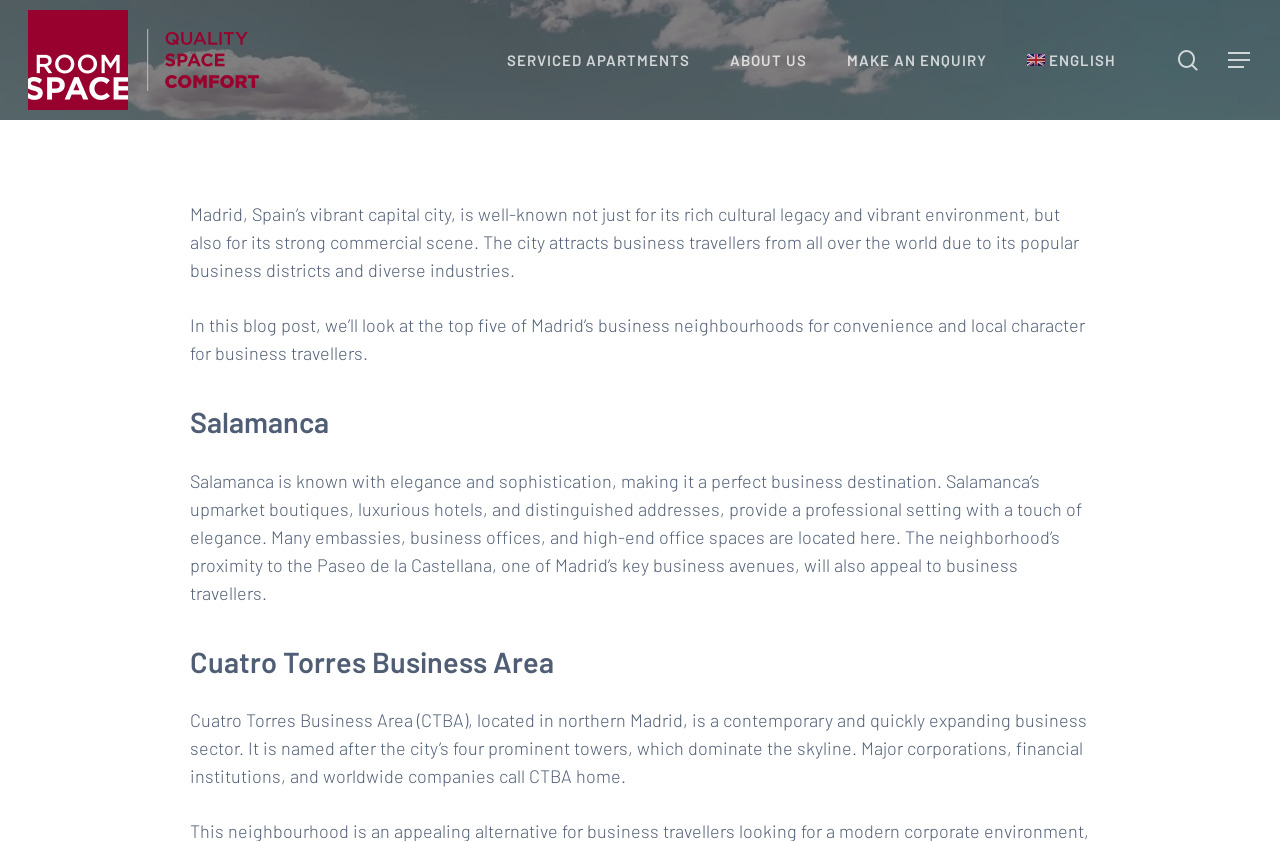What is the name of the business area with four prominent towers?
Offer a detailed and full explanation in response to the question.

By reading the webpage content, specifically the heading 'Cuatro Torres Business Area' and the corresponding StaticText element, it is clear that the business area with four prominent towers is called Cuatro Torres Business Area.